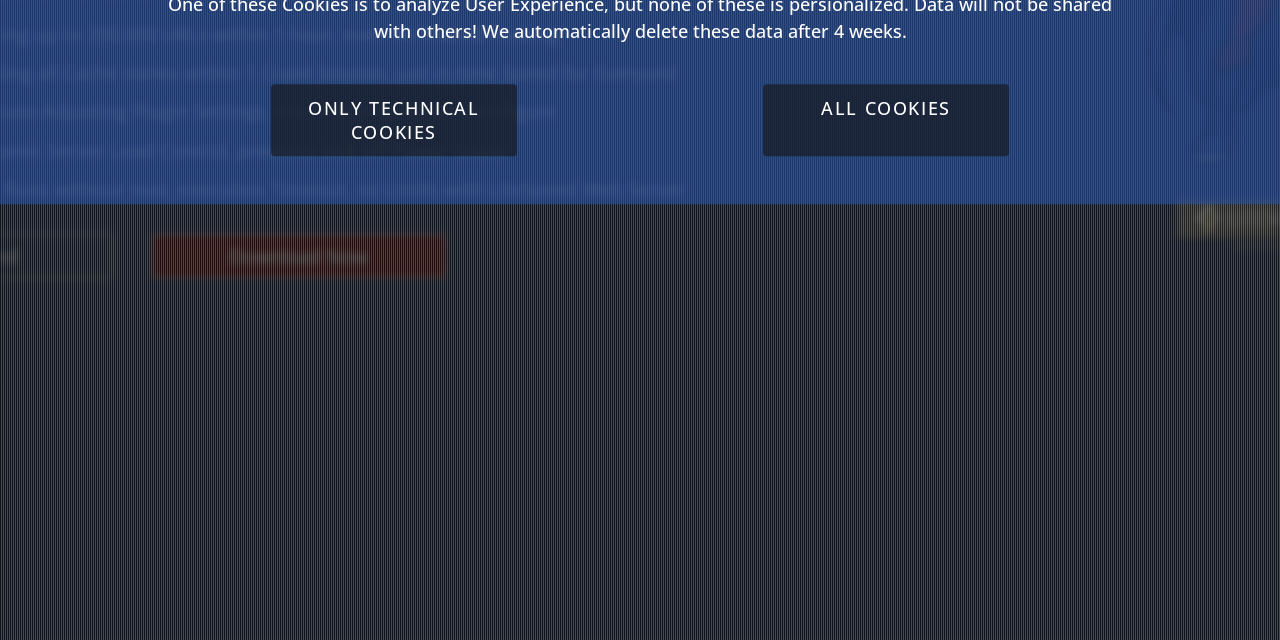Locate the bounding box of the user interface element based on this description: "All Cookies".

[0.596, 0.132, 0.788, 0.245]